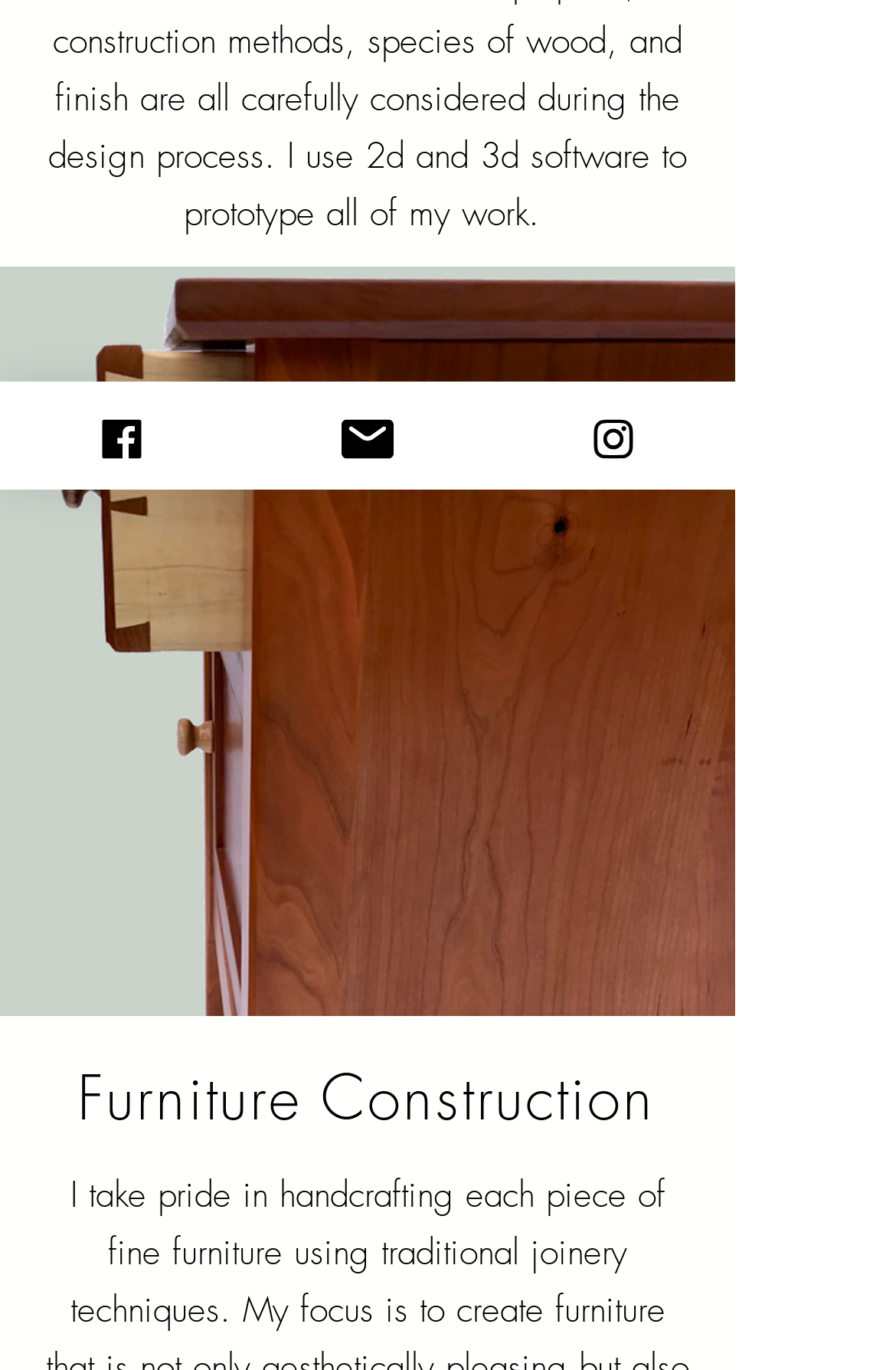Identify the bounding box coordinates for the UI element mentioned here: "Email". Provide the coordinates as four float values between 0 and 1, i.e., [left, top, right, bottom].

[0.274, 0.279, 0.547, 0.357]